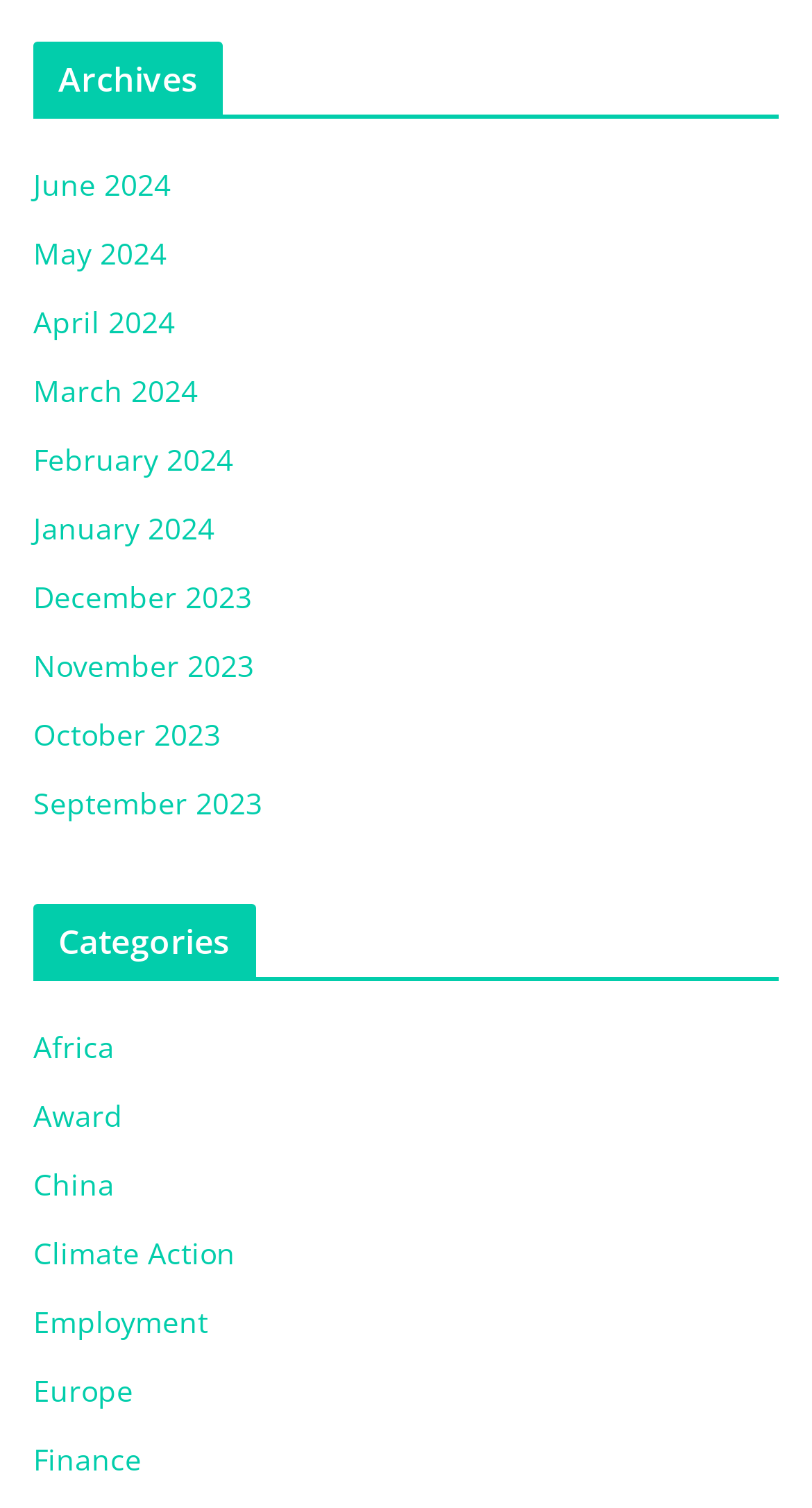Highlight the bounding box coordinates of the region I should click on to meet the following instruction: "check updates for Europe".

[0.041, 0.909, 0.164, 0.935]